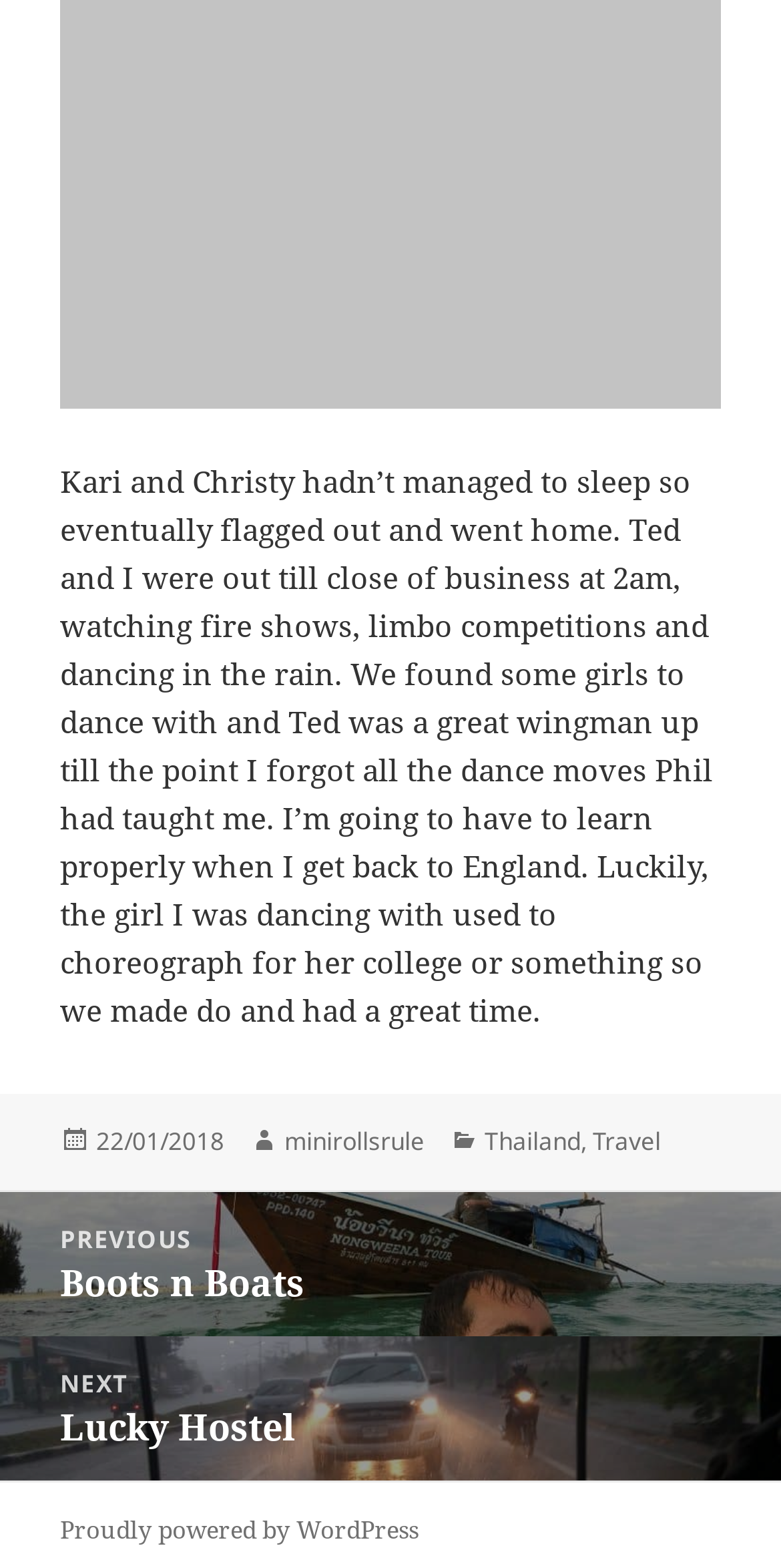Please specify the bounding box coordinates in the format (top-left x, top-left y, bottom-right x, bottom-right y), with values ranging from 0 to 1. Identify the bounding box for the UI component described as follows: 22/01/201829/01/2018

[0.123, 0.717, 0.287, 0.74]